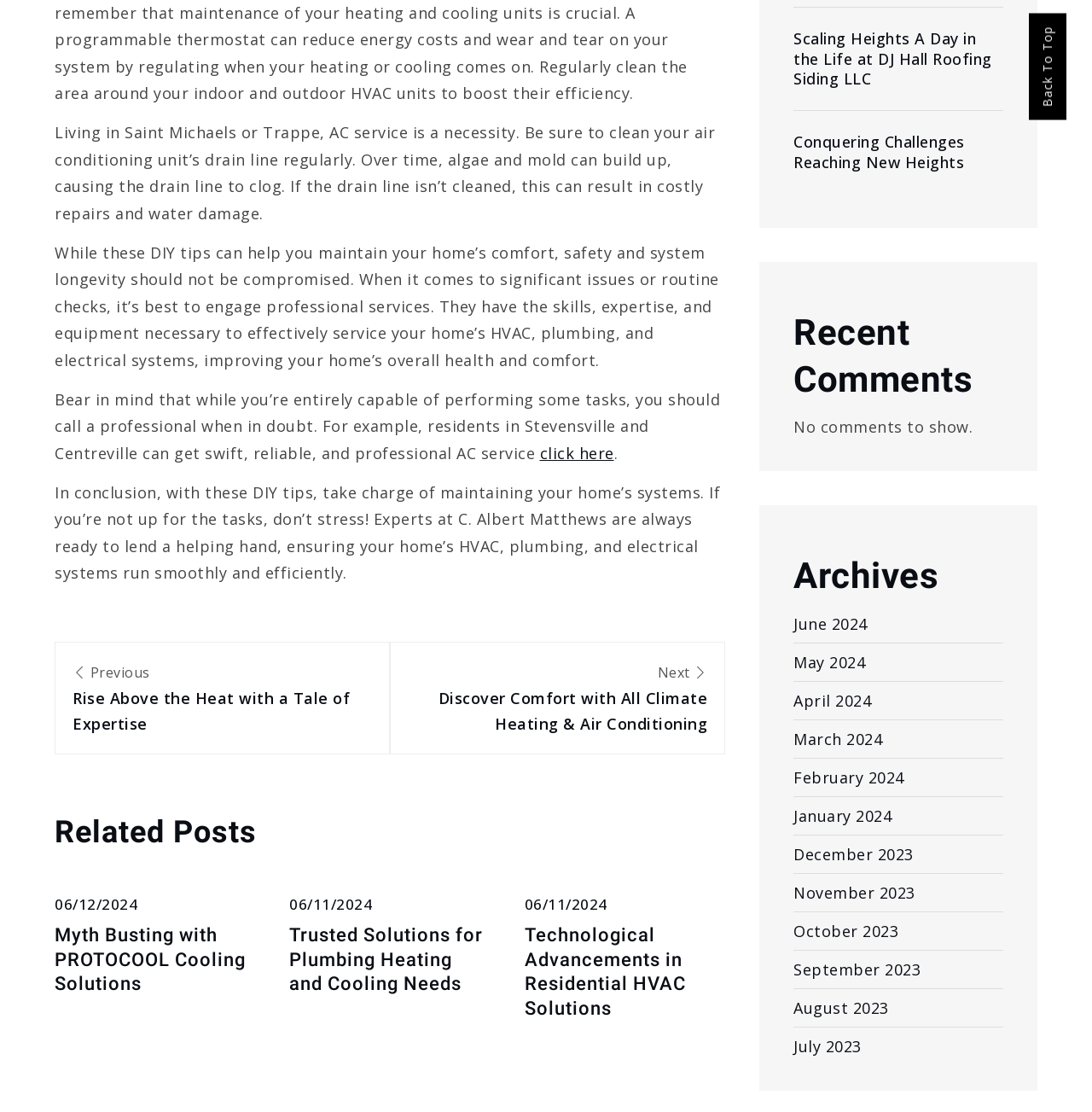Based on what you see in the screenshot, provide a thorough answer to this question: What is the importance of cleaning air conditioning unit's drain line?

According to the webpage, cleaning the air conditioning unit's drain line regularly is necessary to prevent algae and mold buildup, which can cause the drain line to clog and result in costly repairs and water damage.